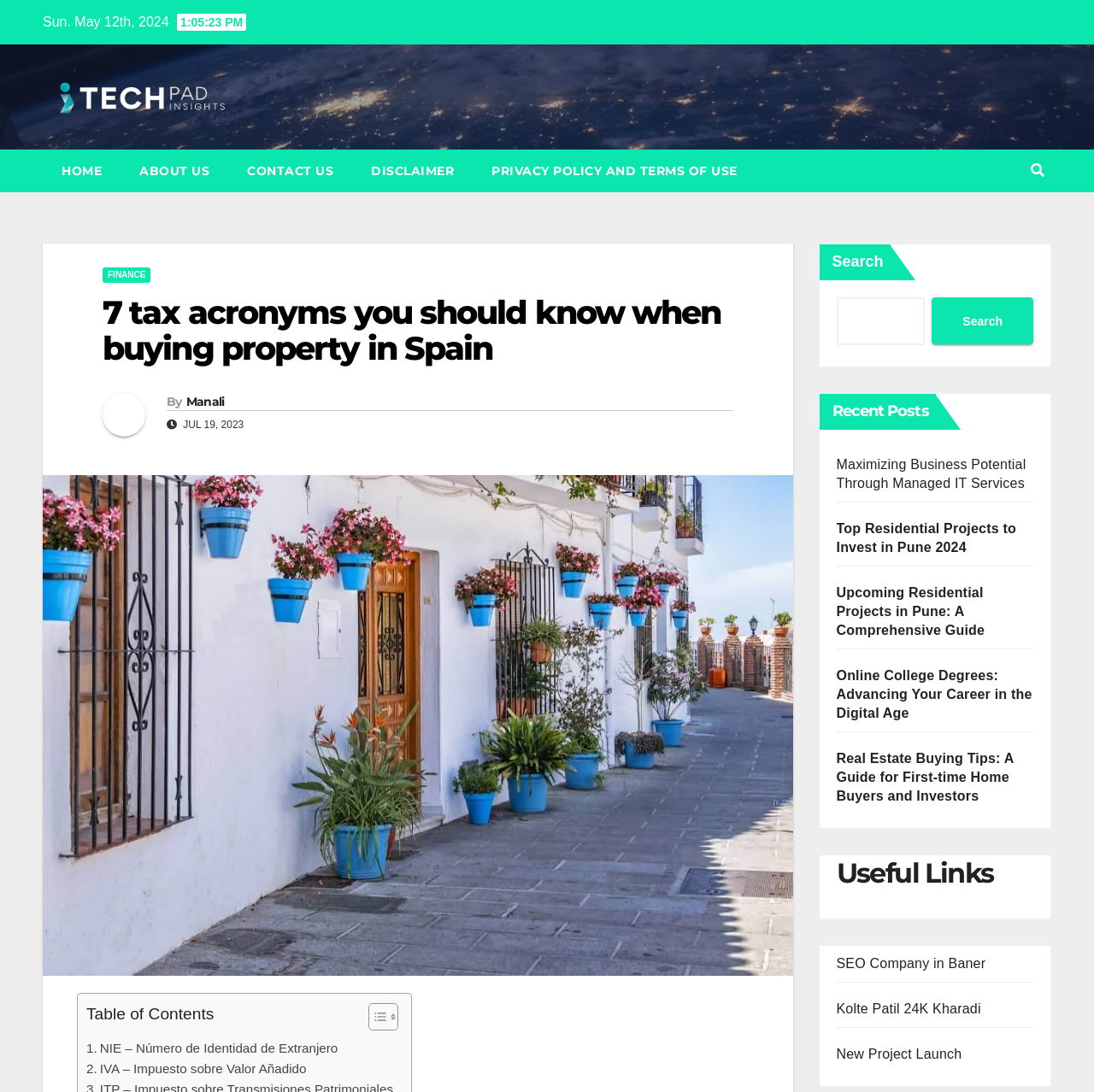Extract the main headline from the webpage and generate its text.

7 tax acronyms you should know when buying property in Spain